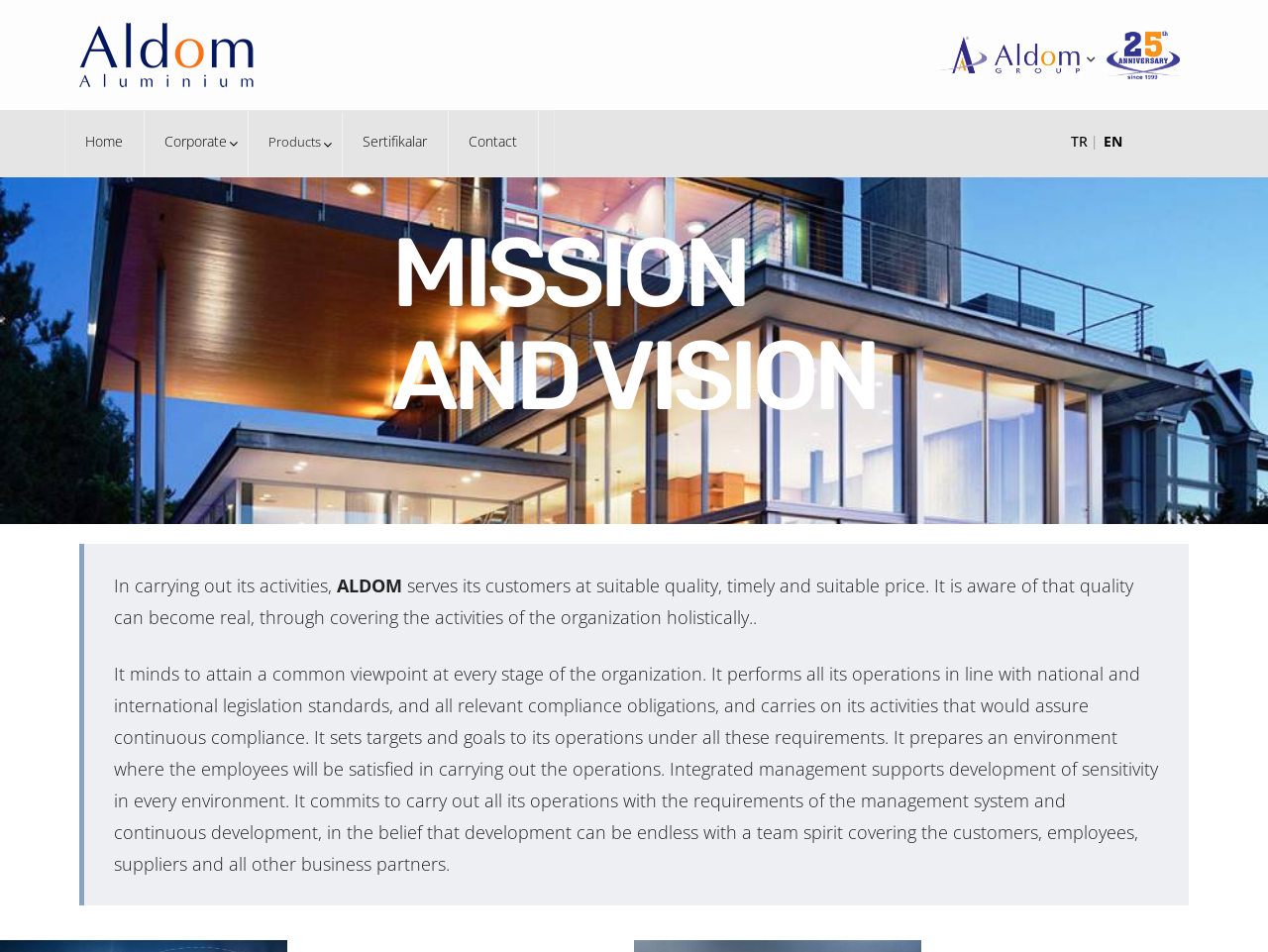Detail the webpage's structure and highlights in your description.

The webpage is about the mission and vision of Aldom Alüminyum. At the top left, there is a link with no text, and to its right, there is another link with a font awesome icon. Below these links, there is a navigation menu with links to "Home", "Corporate", "Products", "Sertifikalar", "Contact", and language options "EN" and "TR".

The main content of the page is divided into two sections. The first section has a large heading that reads "MISSION" and "AND VISION" in two lines. Below this heading, there is a blockquote that contains a long paragraph of text describing the company's mission and vision. The text explains that the company aims to provide quality services to its customers, follows national and international legislation standards, and prioritizes employee satisfaction and continuous development.

The blockquote takes up most of the page's content area, and the text within it is divided into four paragraphs. The first paragraph describes the company's commitment to quality and customer satisfaction. The second paragraph mentions the company's awareness of the importance of quality and its efforts to achieve it. The third paragraph explains the company's approach to integrated management and its commitment to development. The fourth and final paragraph outlines the company's goals and targets for its operations.

There are no images on the page except for a small icon within one of the links at the top right corner. Overall, the page has a simple layout with a focus on presenting the company's mission and vision statement.